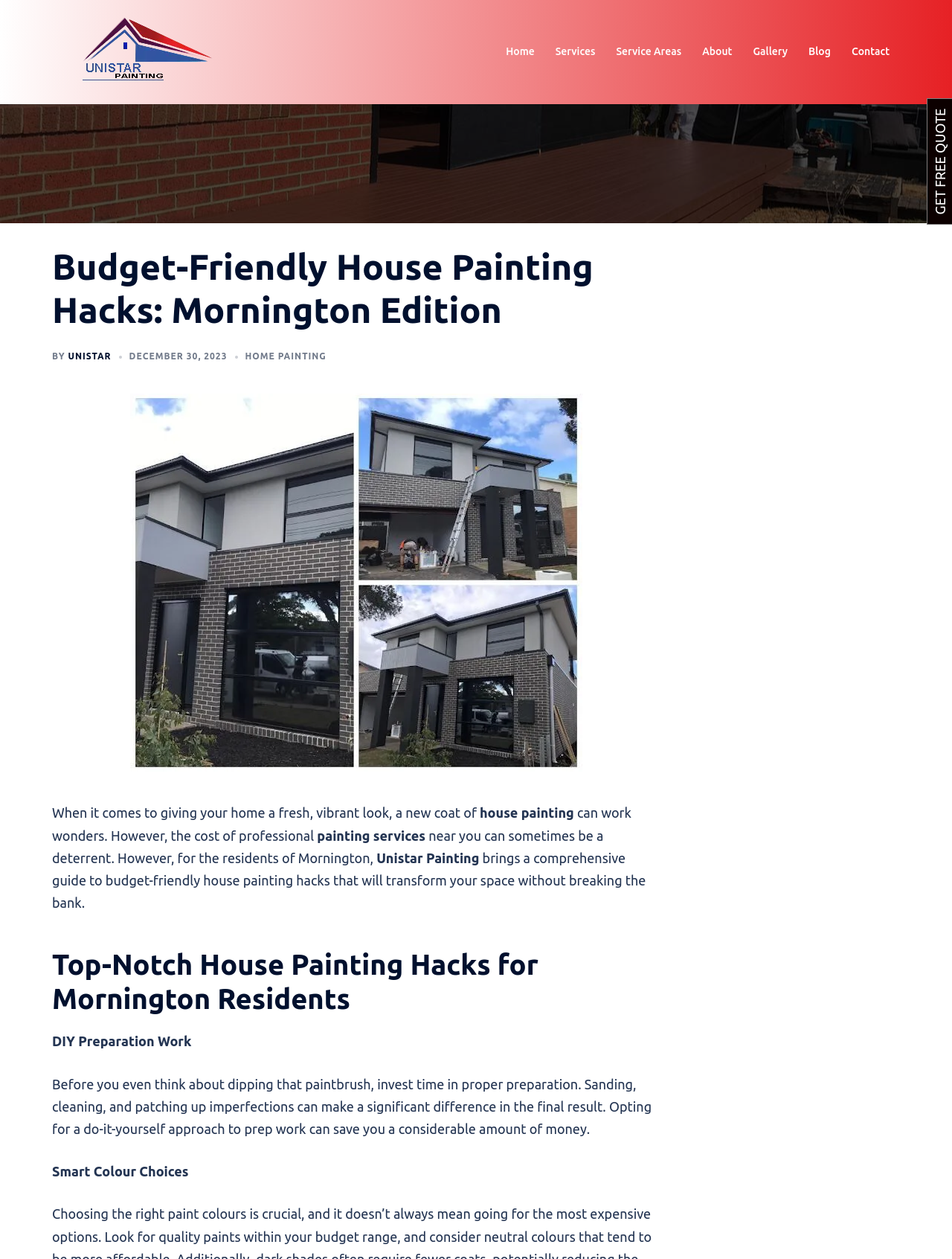Please find and provide the title of the webpage.

Budget-Friendly House Painting Hacks: Mornington Edition